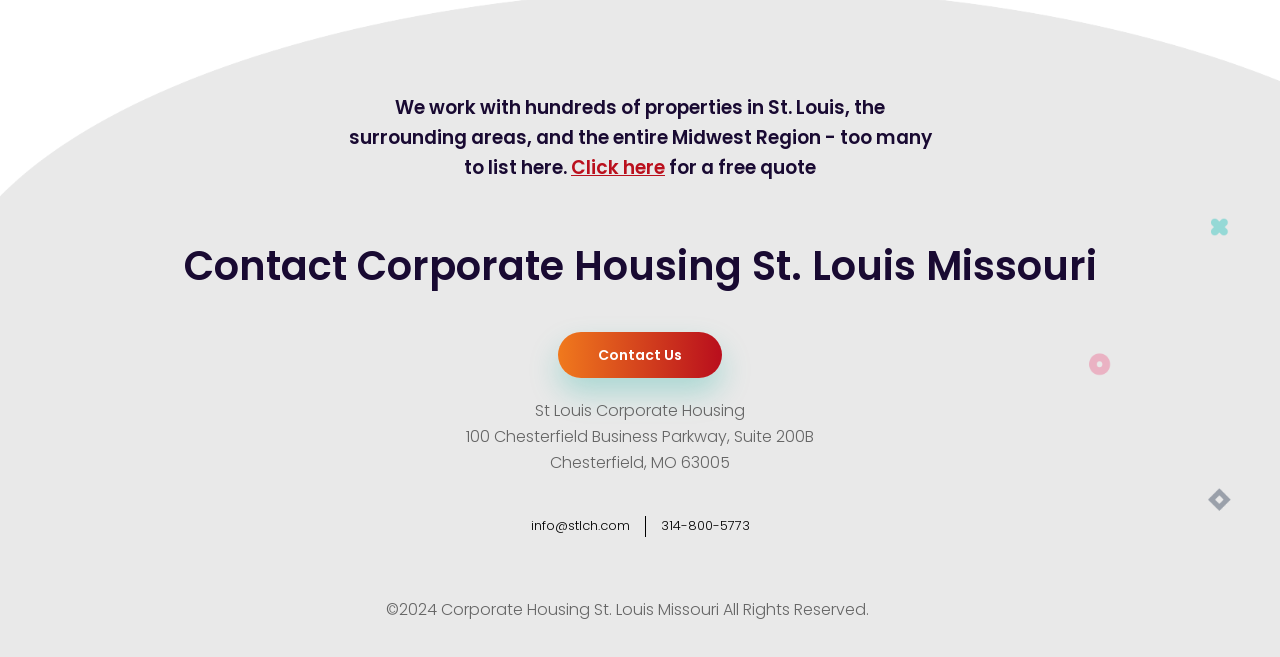What is the phone number to contact Corporate Housing St. Louis?
Look at the screenshot and respond with one word or a short phrase.

314-800-5773